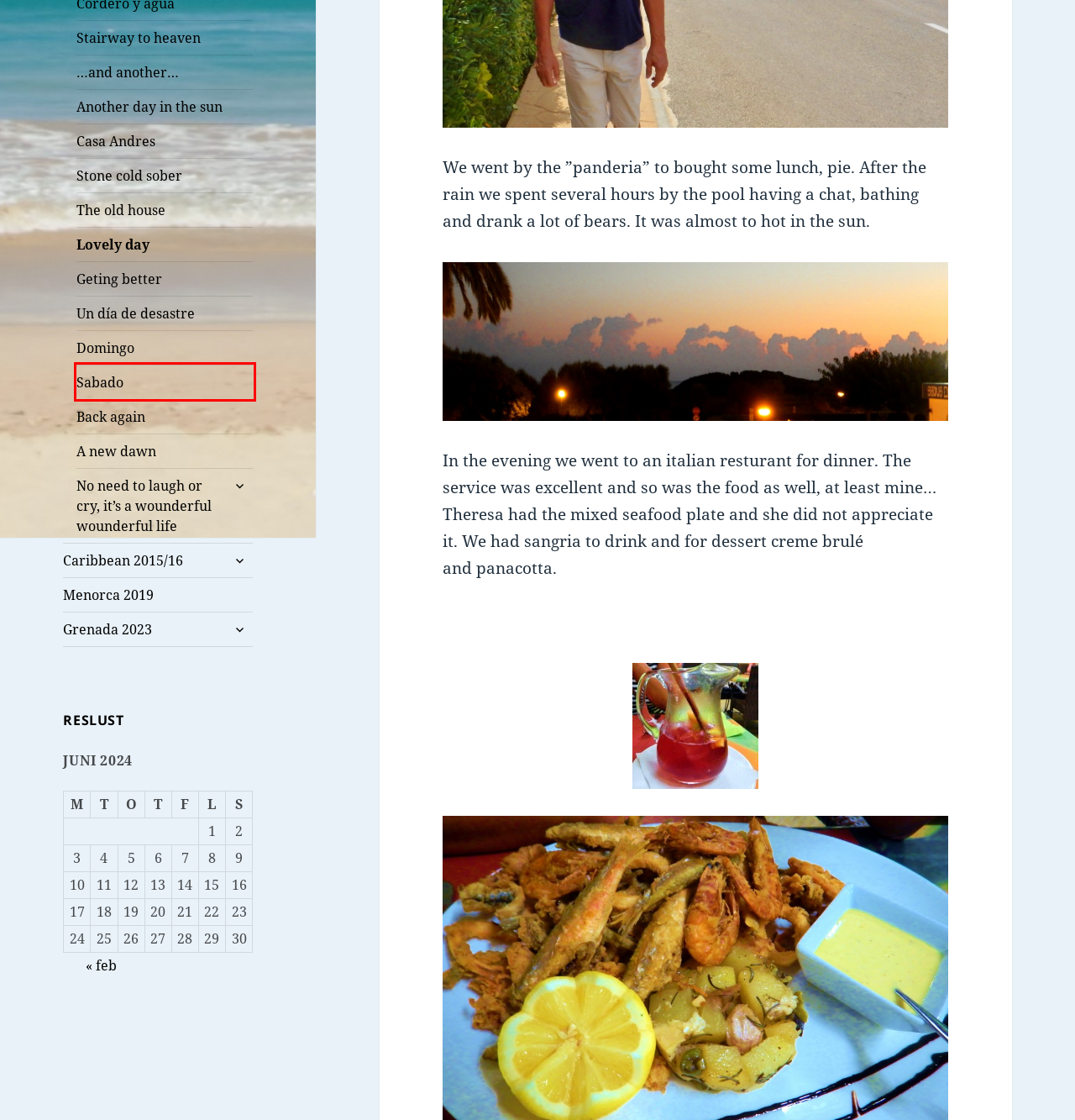Inspect the provided webpage screenshot, concentrating on the element within the red bounding box. Select the description that best represents the new webpage after you click the highlighted element. Here are the candidates:
A. Sabado - Our travelling blog
B. Geting better - Our travelling blog
C. Menorca 2019 - Our travelling blog
D. Un día de desastre - Our travelling blog
E. Another day in the sun - Our travelling blog
F. Stone cold sober - Our travelling blog
G. Grenada 2023 - Our travelling blog
H. The old house - Our travelling blog

A